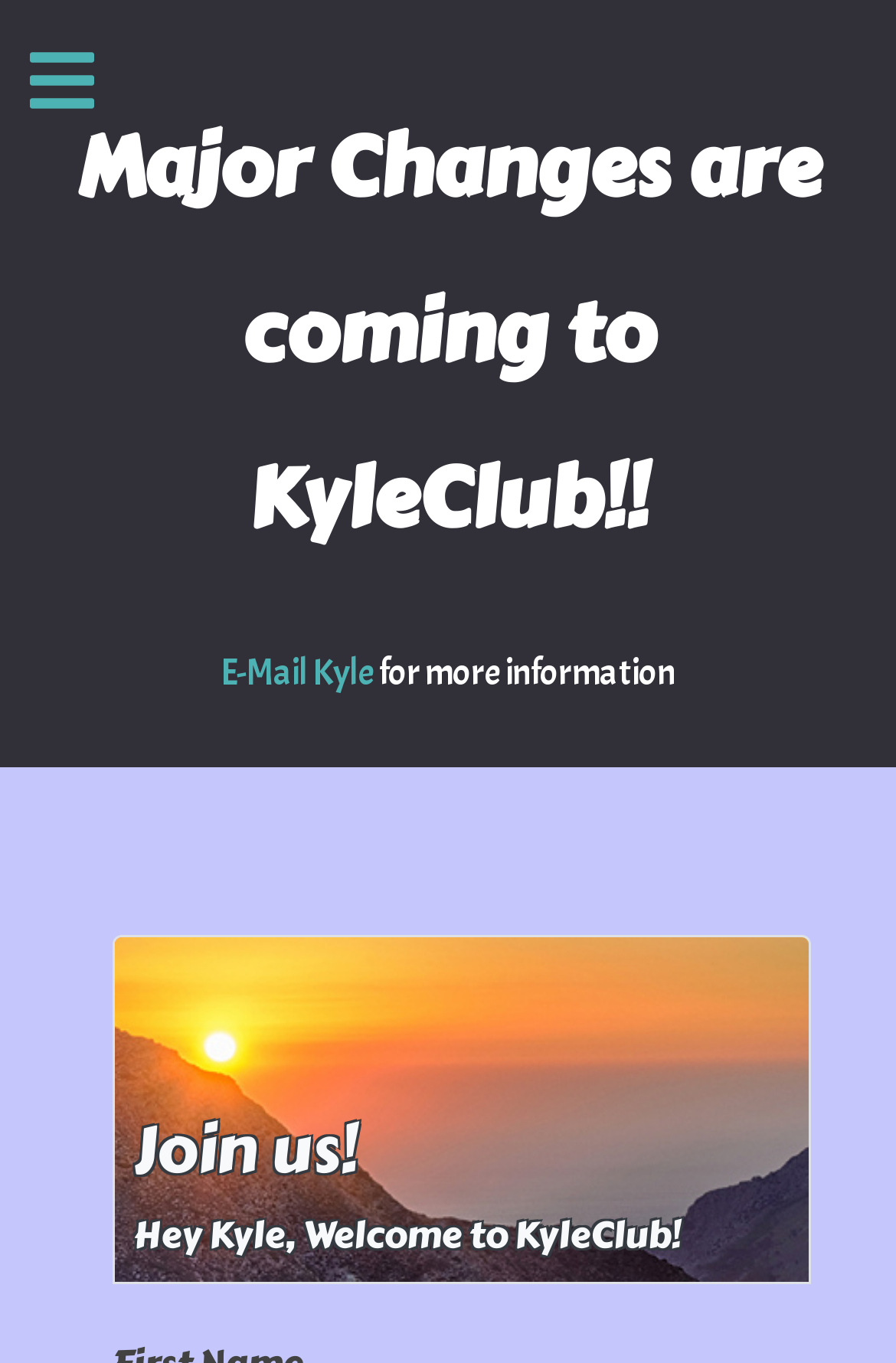Determine the main text heading of the webpage and provide its content.

Major Changes are coming to KyleClub!!